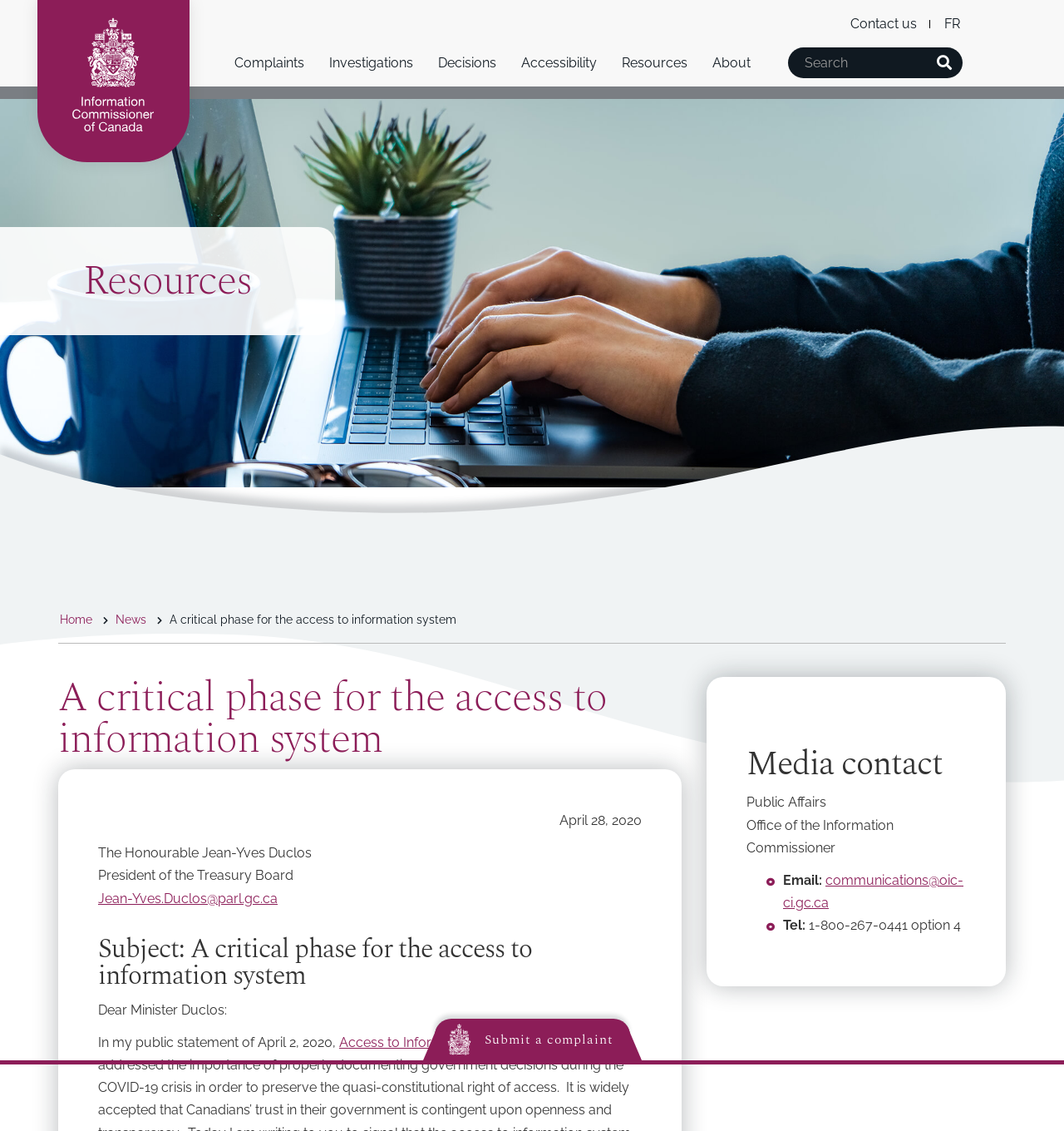Please find and generate the text of the main header of the webpage.

A critical phase for the access to information system